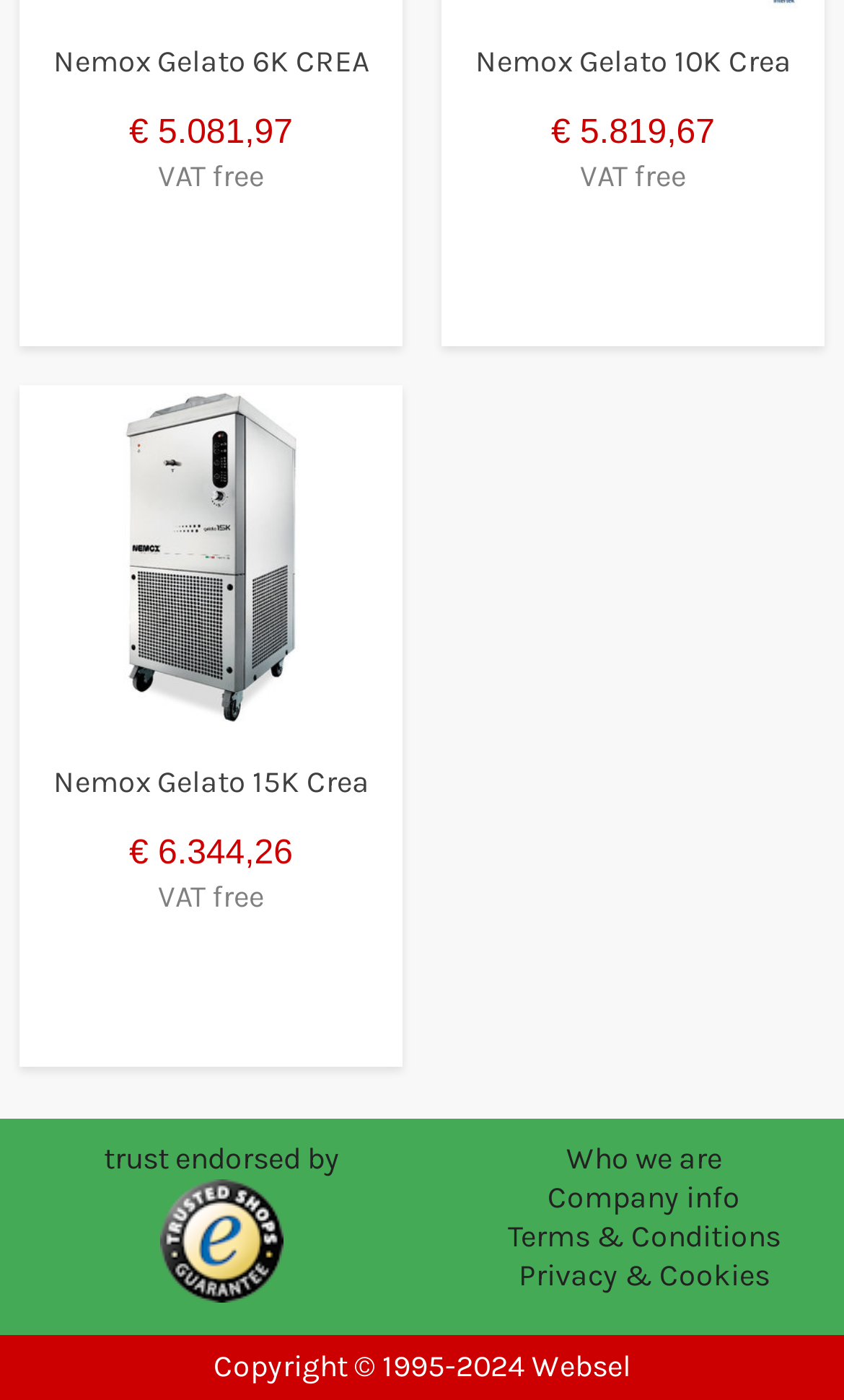Show the bounding box coordinates for the HTML element described as: "A Course In Miracles".

None